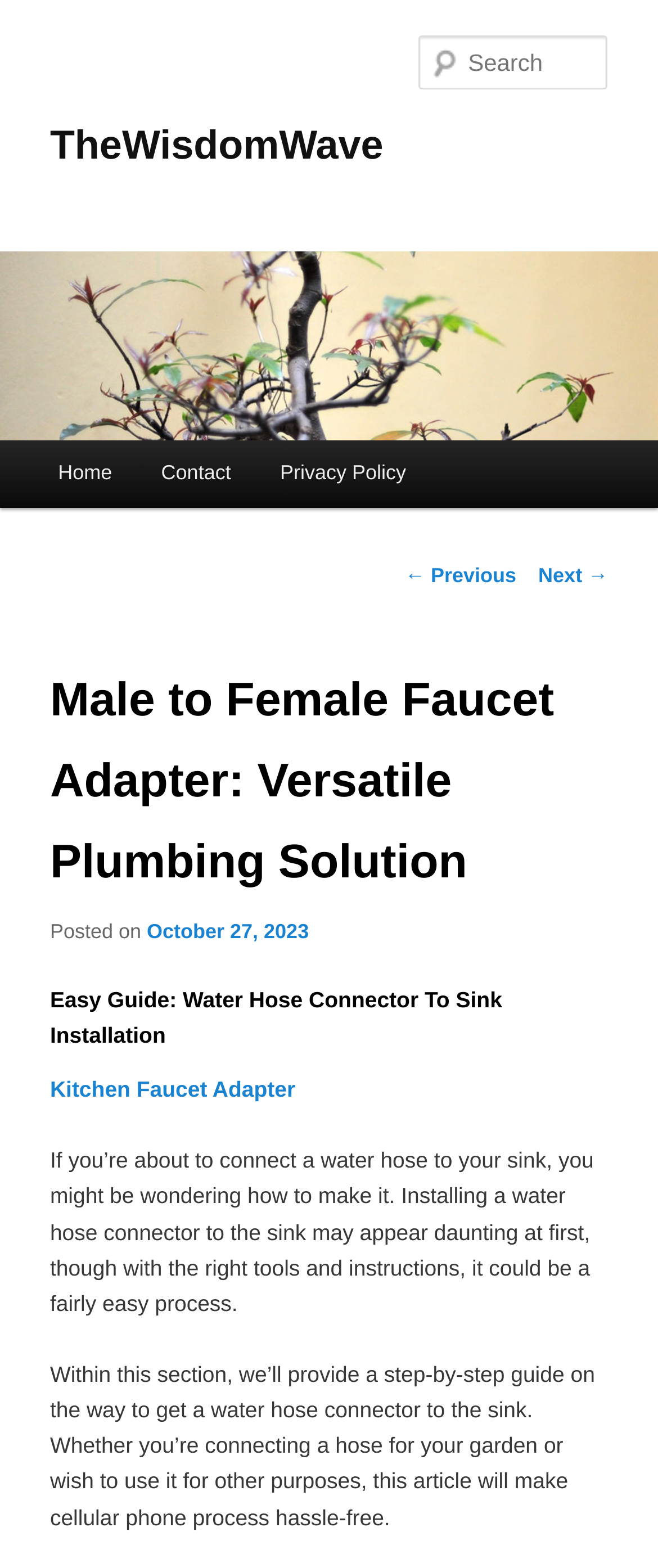Explain the webpage's design and content in an elaborate manner.

This webpage is about a male to female faucet adapter, providing a versatile plumbing solution. At the top, there is a link to skip to the primary content. The website's title, "TheWisdomWave", is displayed prominently, with a link and an image of the same name. 

A search box is located near the top right corner of the page. Below the search box, there is a main menu with links to "Home", "Contact", and "Privacy Policy". 

The main content of the page is divided into sections. The first section has a heading "Male to Female Faucet Adapter: Versatile Plumbing Solution" and displays the date "October 27, 2023". 

The next section has a heading "Easy Guide: Water Hose Connector To Sink Installation" and provides a step-by-step guide on how to install a water hose connector to a sink. This section includes a link to "Kitchen Faucet Adapter" and two paragraphs of text explaining the process.